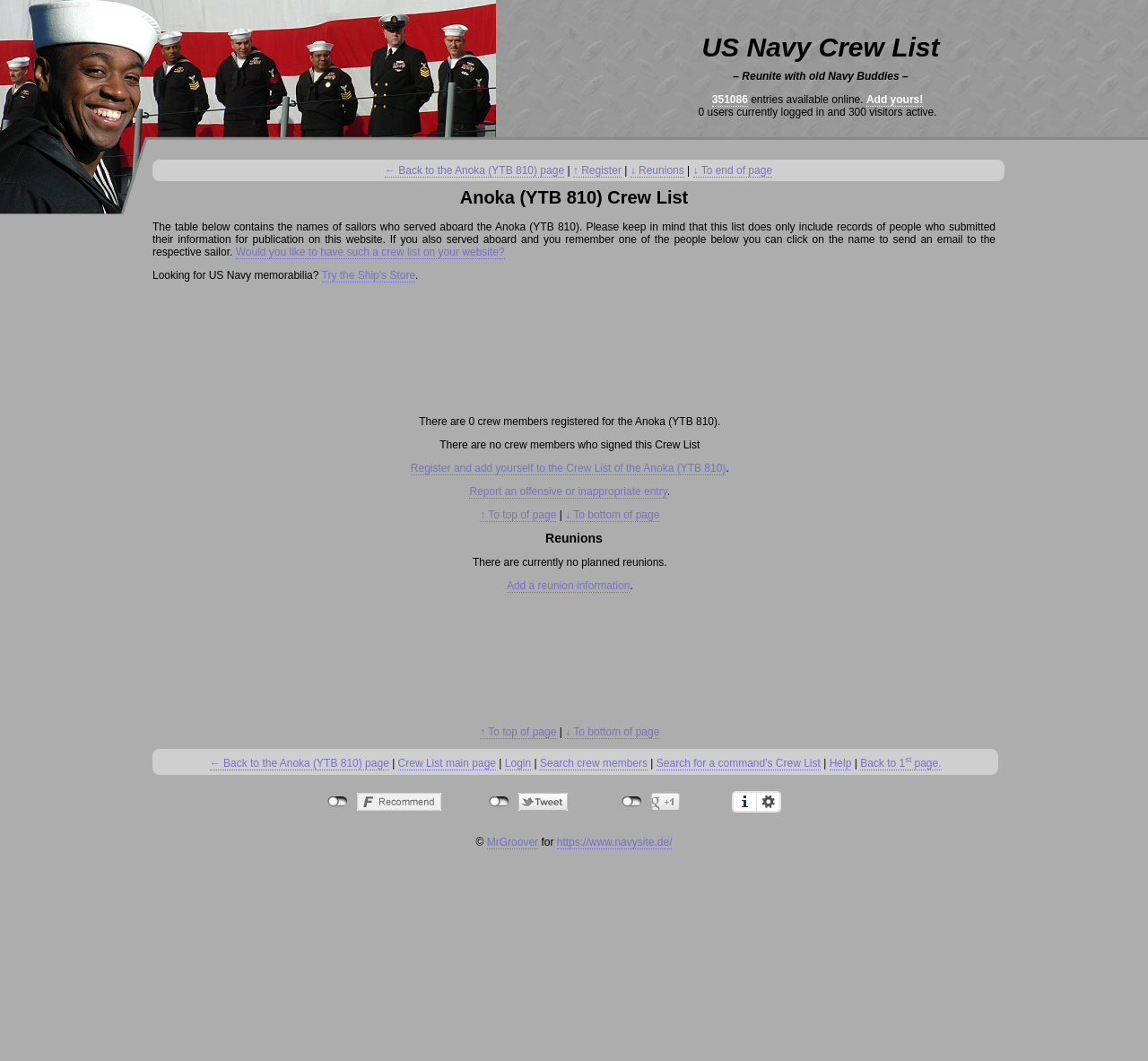What can you do with the 'Add yours!' link? Refer to the image and provide a one-word or short phrase answer.

Add your own entry